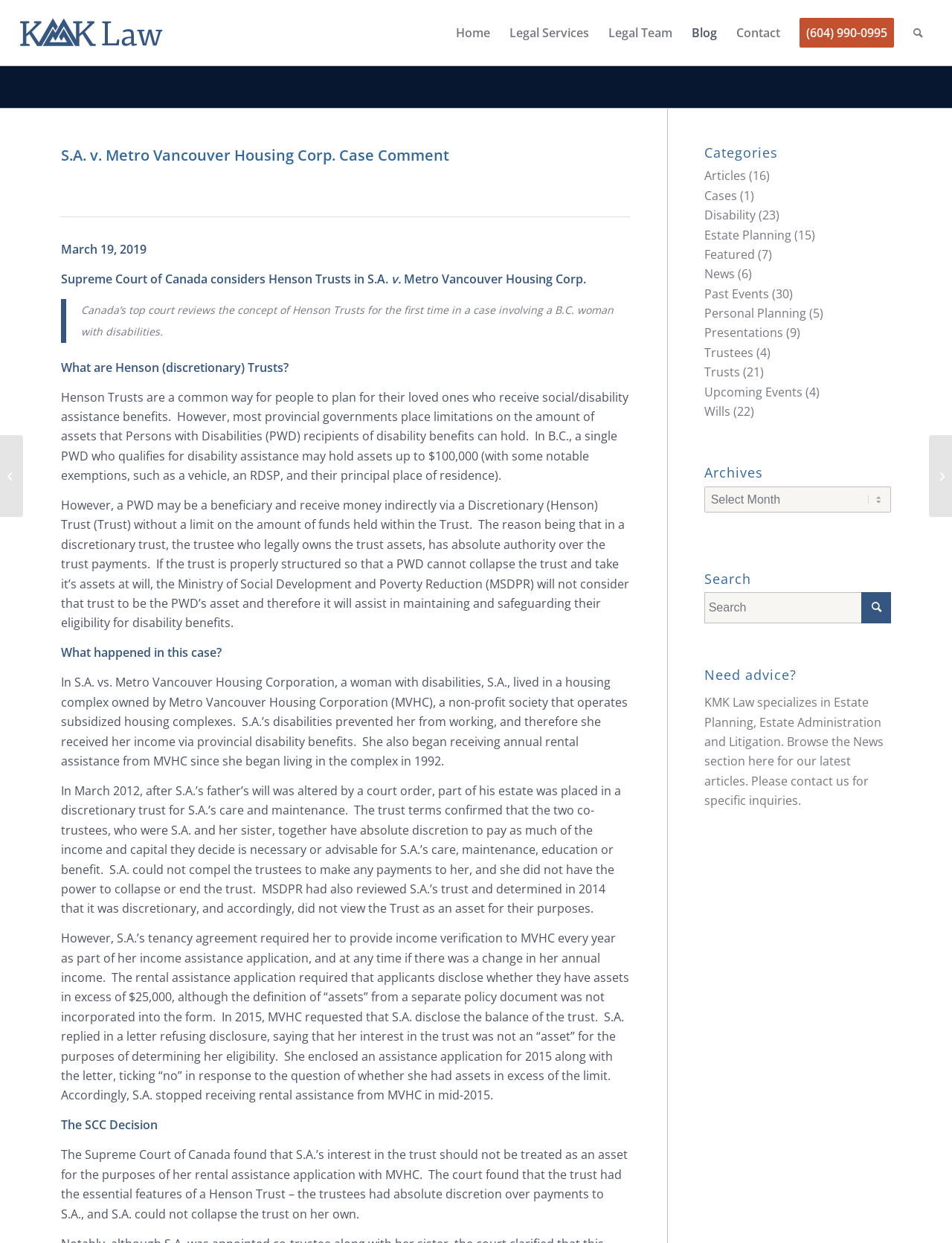Identify the bounding box coordinates of the element to click to follow this instruction: 'View the 'Legal Services' page'. Ensure the coordinates are four float values between 0 and 1, provided as [left, top, right, bottom].

[0.525, 0.0, 0.629, 0.053]